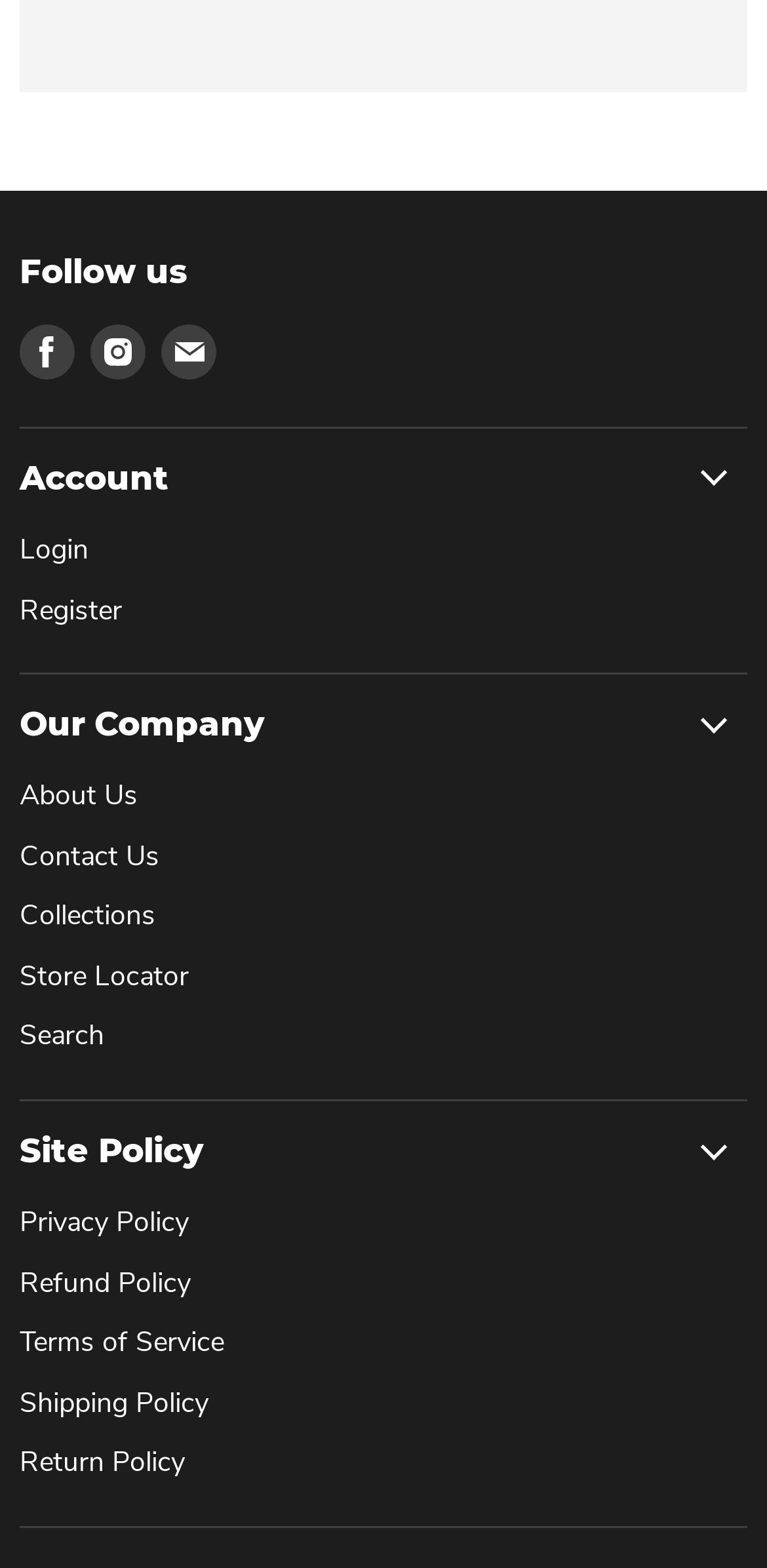How many policy links are under the 'Site Policy' heading?
Kindly answer the question with as much detail as you can.

Under the 'Site Policy' heading, I found five links, which are 'Privacy Policy', 'Refund Policy', 'Terms of Service', 'Shipping Policy', and 'Return Policy'. Therefore, there are five policy links under the 'Site Policy' heading.